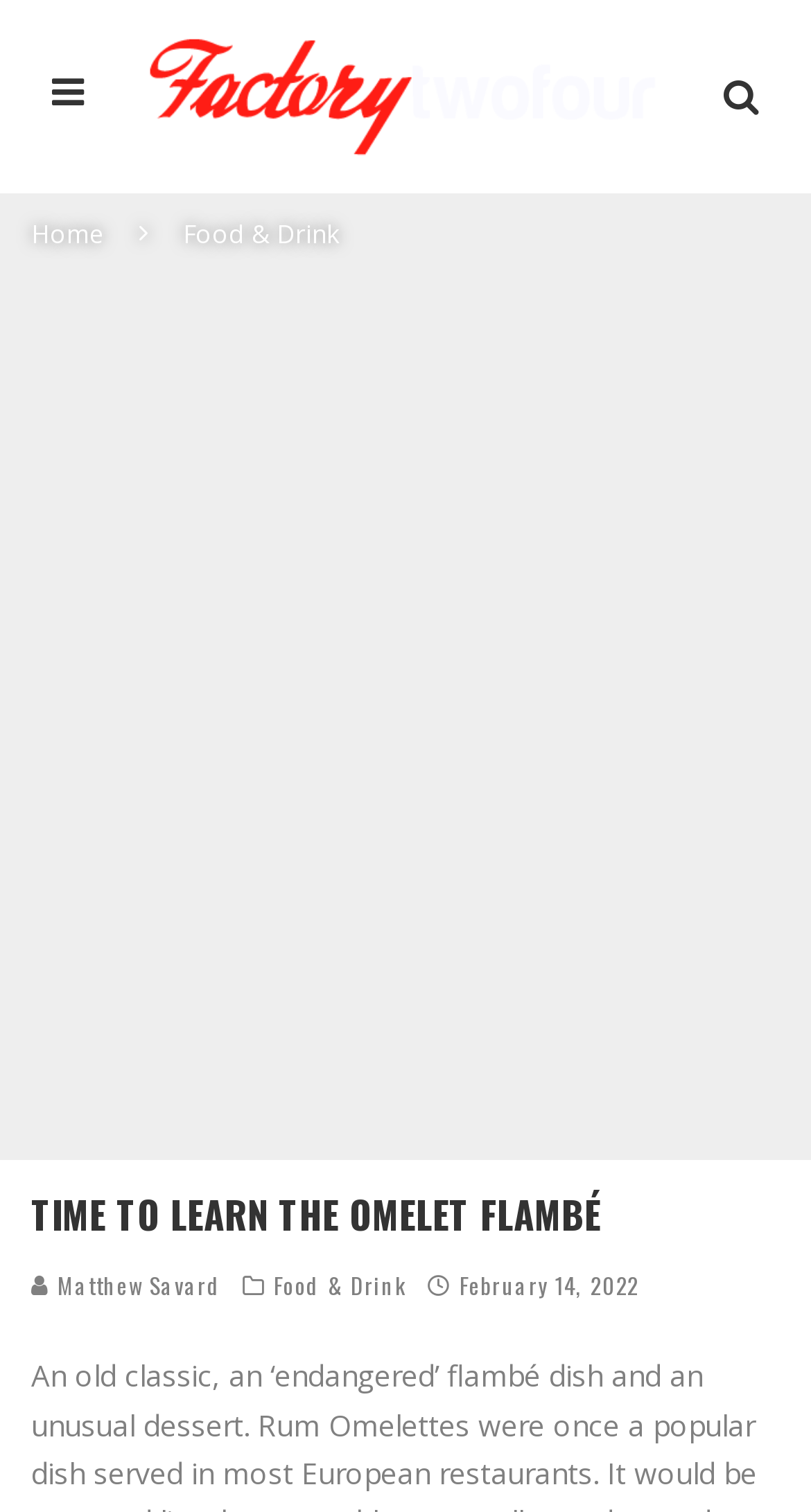Bounding box coordinates are specified in the format (top-left x, top-left y, bottom-right x, bottom-right y). All values are floating point numbers bounded between 0 and 1. Please provide the bounding box coordinate of the region this sentence describes: title="More"

None